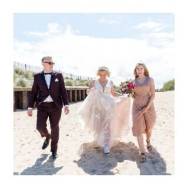Using the elements shown in the image, answer the question comprehensively: What color is the groom's suit?

According to the caption, the groom is dressed sharply in a deep burgundy suit, which indicates that his suit is of a rich, reddish-purple color.